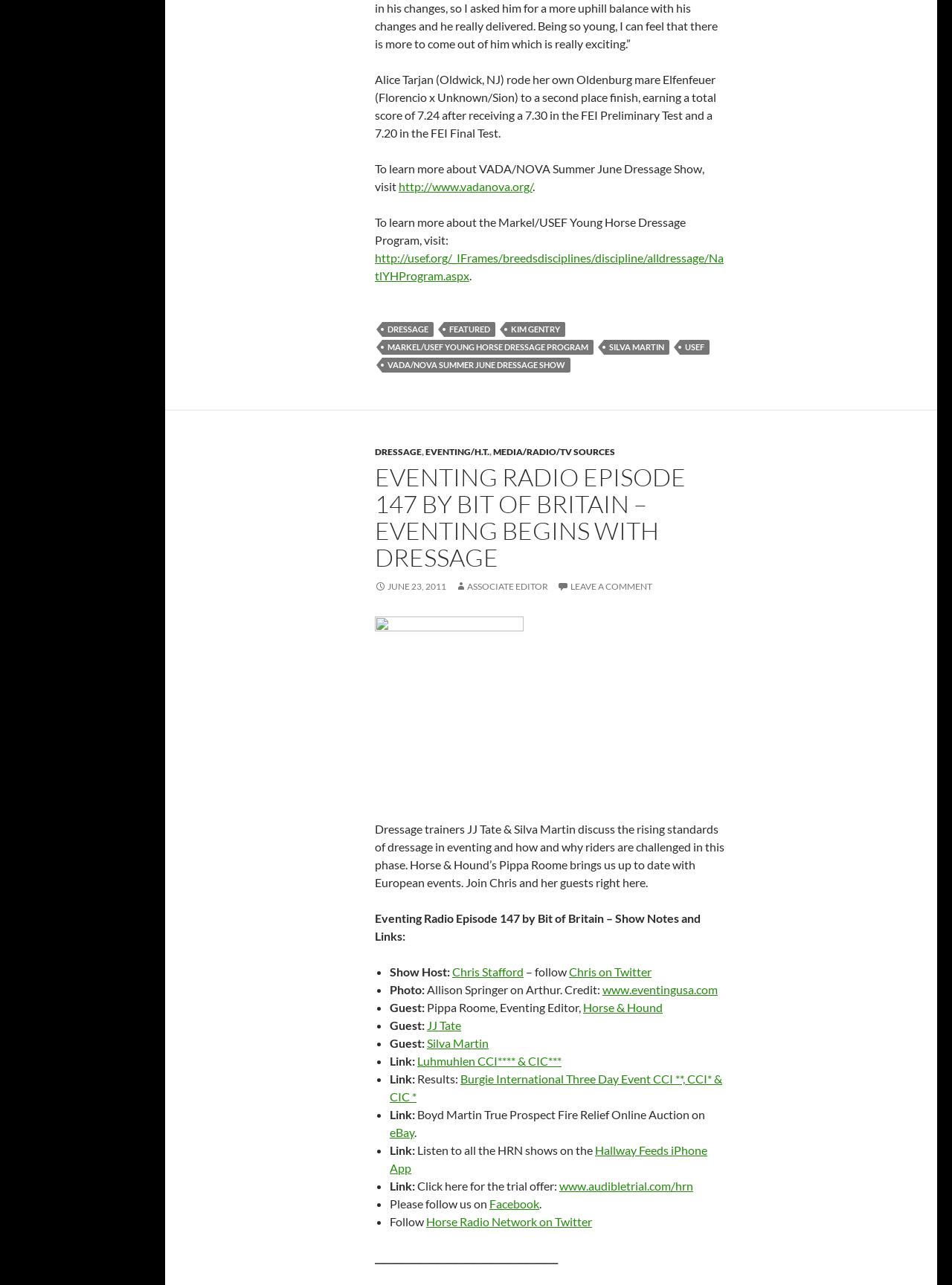Please identify the bounding box coordinates of the element I need to click to follow this instruction: "Click on the link to learn more about VADA/NOVA Summer June Dressage Show".

[0.419, 0.139, 0.559, 0.15]